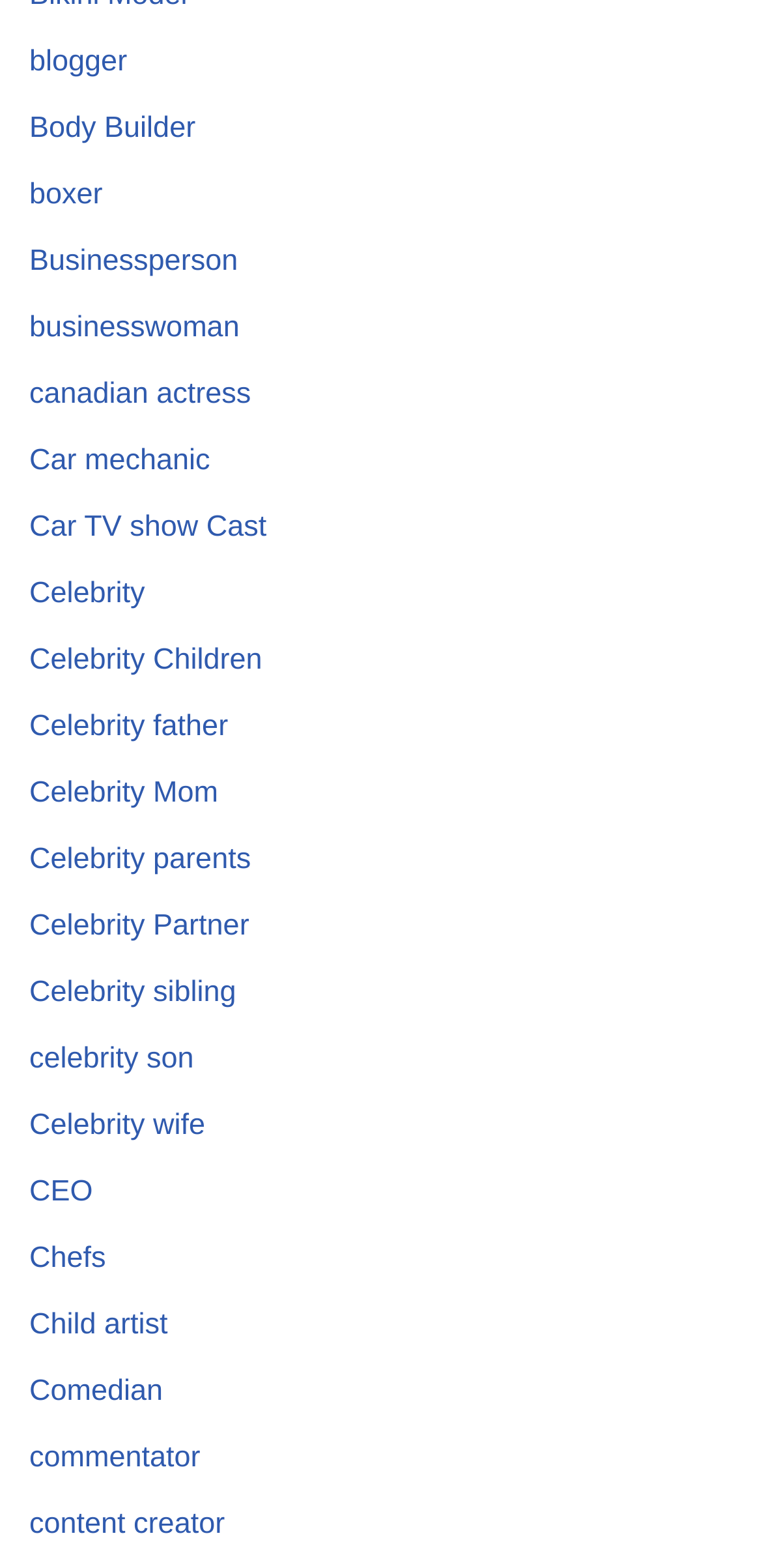Please identify the coordinates of the bounding box for the clickable region that will accomplish this instruction: "Visit the 'Celebrity' page".

[0.038, 0.368, 0.19, 0.389]